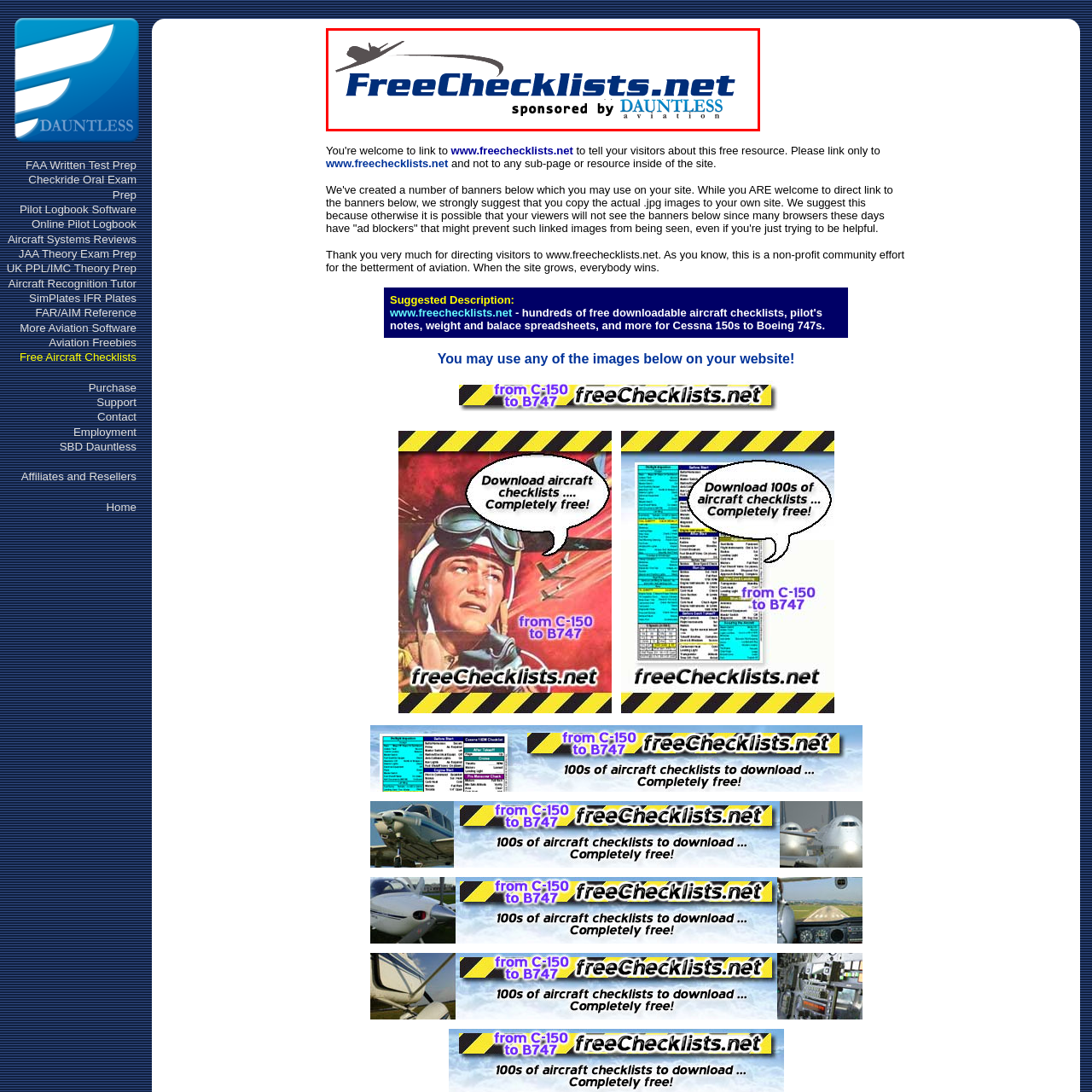Explain in detail what is happening in the image that is surrounded by the red box.

The image prominently features the logo of "FreeChecklists.net," showcasing its affiliation with Dauntless Aviation. The logo is designed with a sleek, modern font, where "FreeChecklists.net" is styled in bold, vibrant blue letters, emphasizing the service it provides. Below the main logo, the text "sponsored by" leads into "DAUNTLESS," presented in a slightly lighter blue, enhancing the partnership's visibility. Above the text, a graphic silhouette of an aircraft in flight adds a dynamic touch, symbolizing aviation and supporting the website's focus on piloting resources, including free downloadable aircraft checklists. The overall design conveys a professional yet accessible branding, targeting aviation enthusiasts and pilots looking for practical tools for their flying needs.